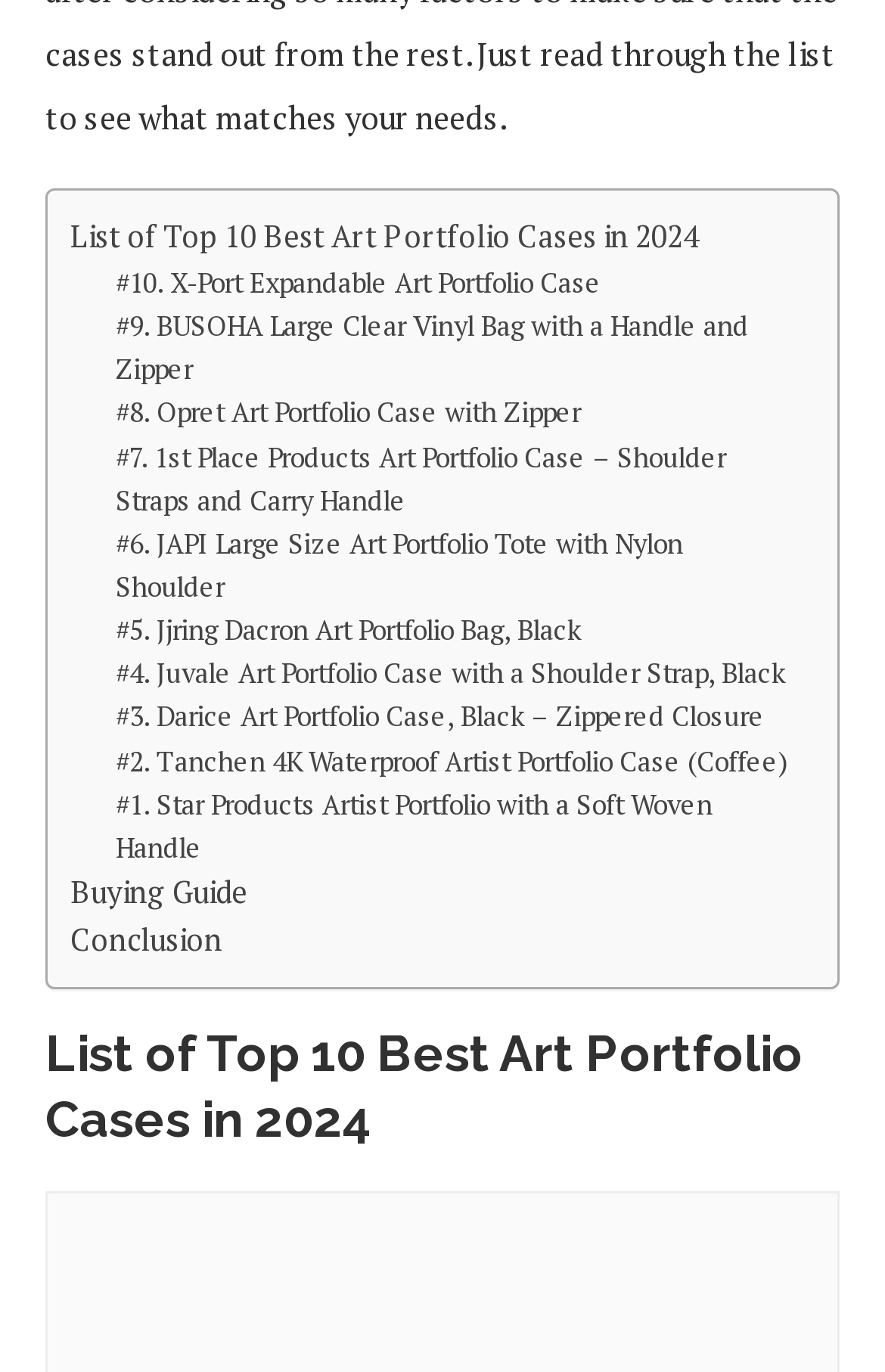Identify the bounding box for the element characterized by the following description: "Buying Guide".

[0.079, 0.633, 0.279, 0.668]